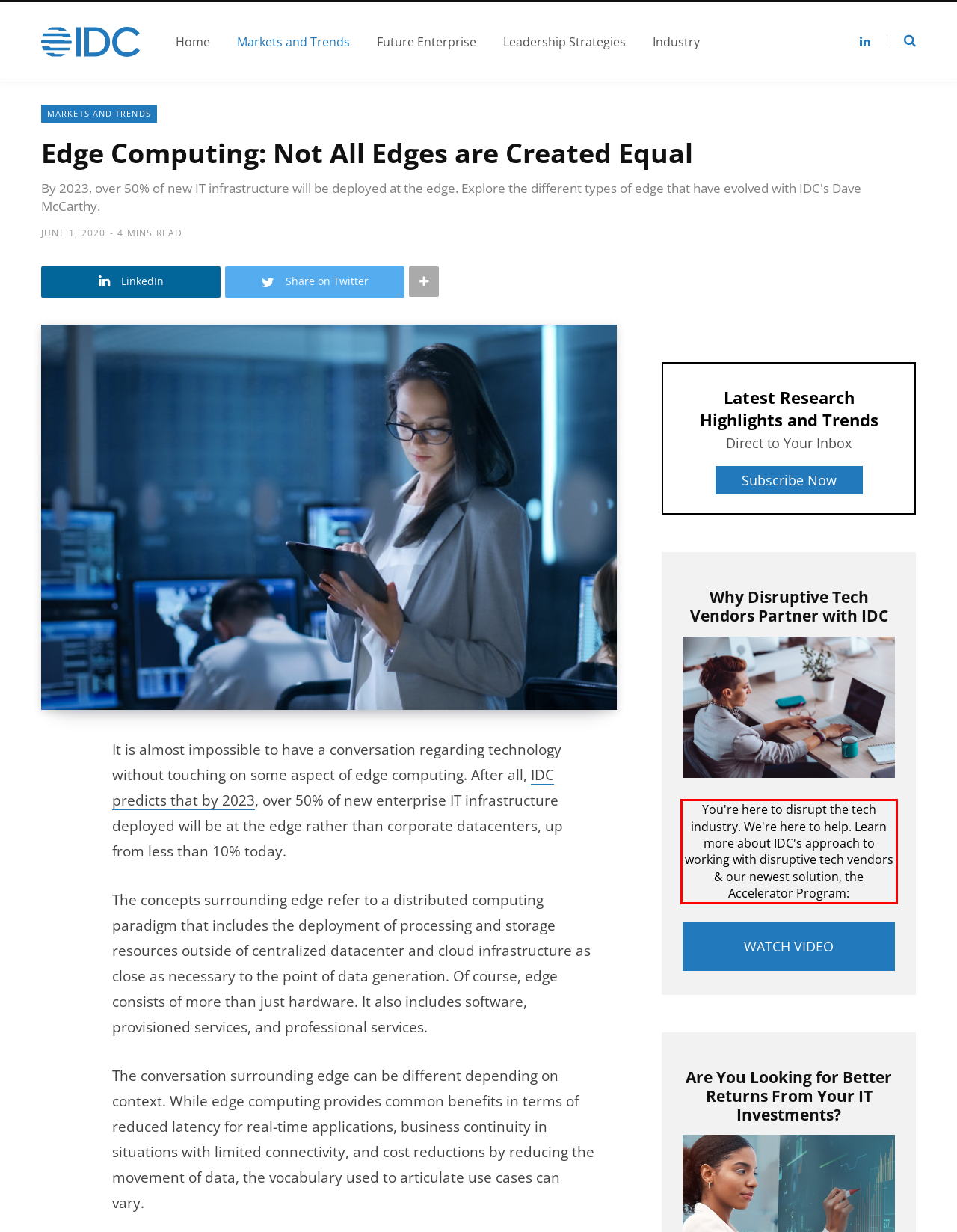Please extract the text content from the UI element enclosed by the red rectangle in the screenshot.

You're here to disrupt the tech industry. We're here to help. Learn more about IDC's approach to working with disruptive tech vendors & our newest solution, the Accelerator Program: